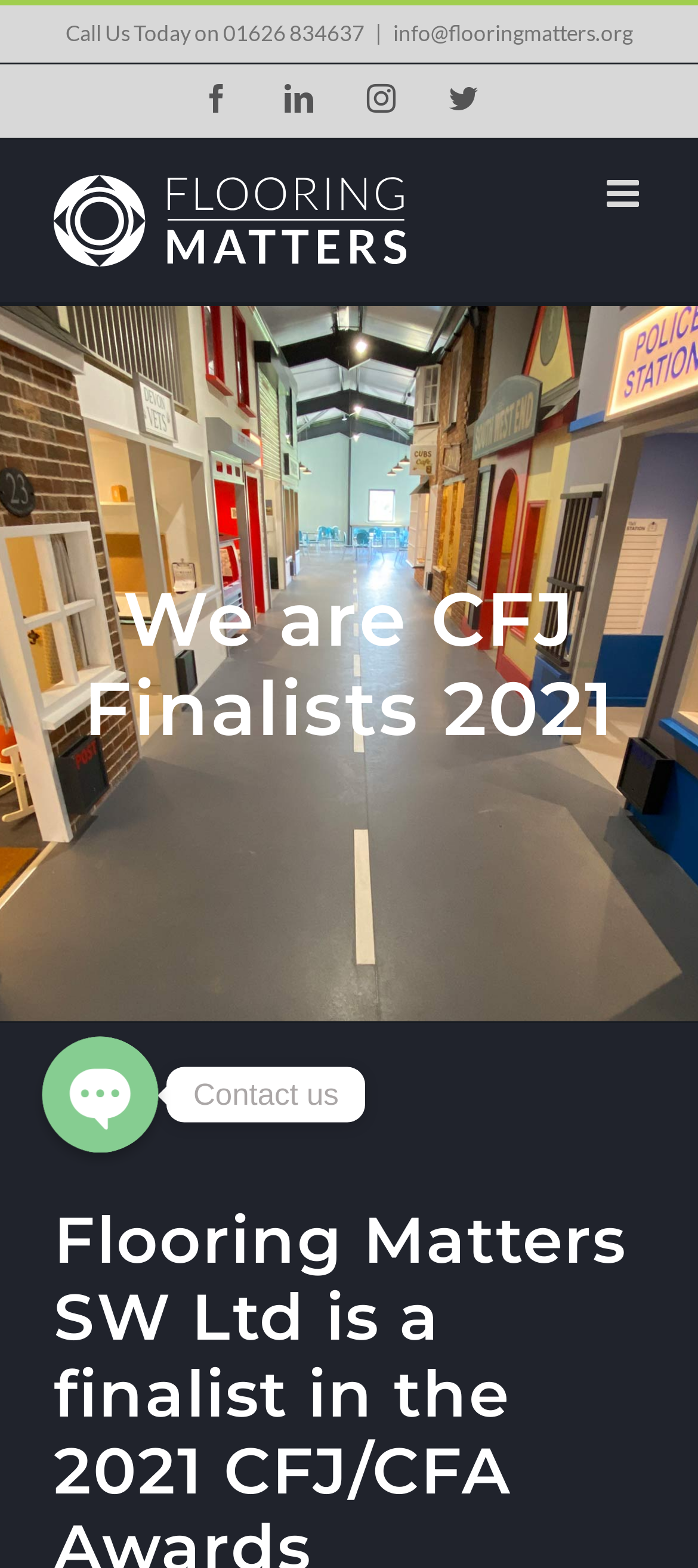For the given element description LinkedIn, determine the bounding box coordinates of the UI element. The coordinates should follow the format (top-left x, top-left y, bottom-right x, bottom-right y) and be within the range of 0 to 1.

[0.408, 0.054, 0.449, 0.072]